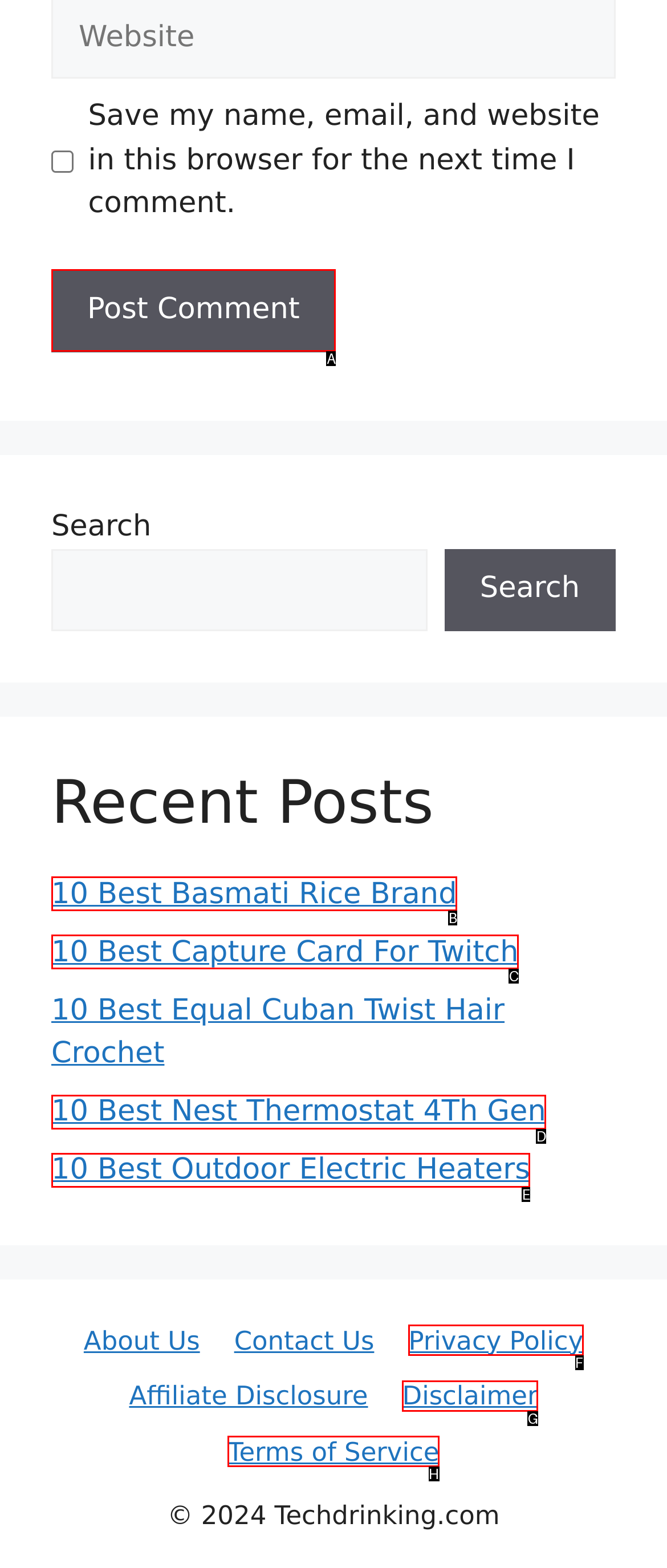Indicate which red-bounded element should be clicked to perform the task: Post a comment Answer with the letter of the correct option.

A